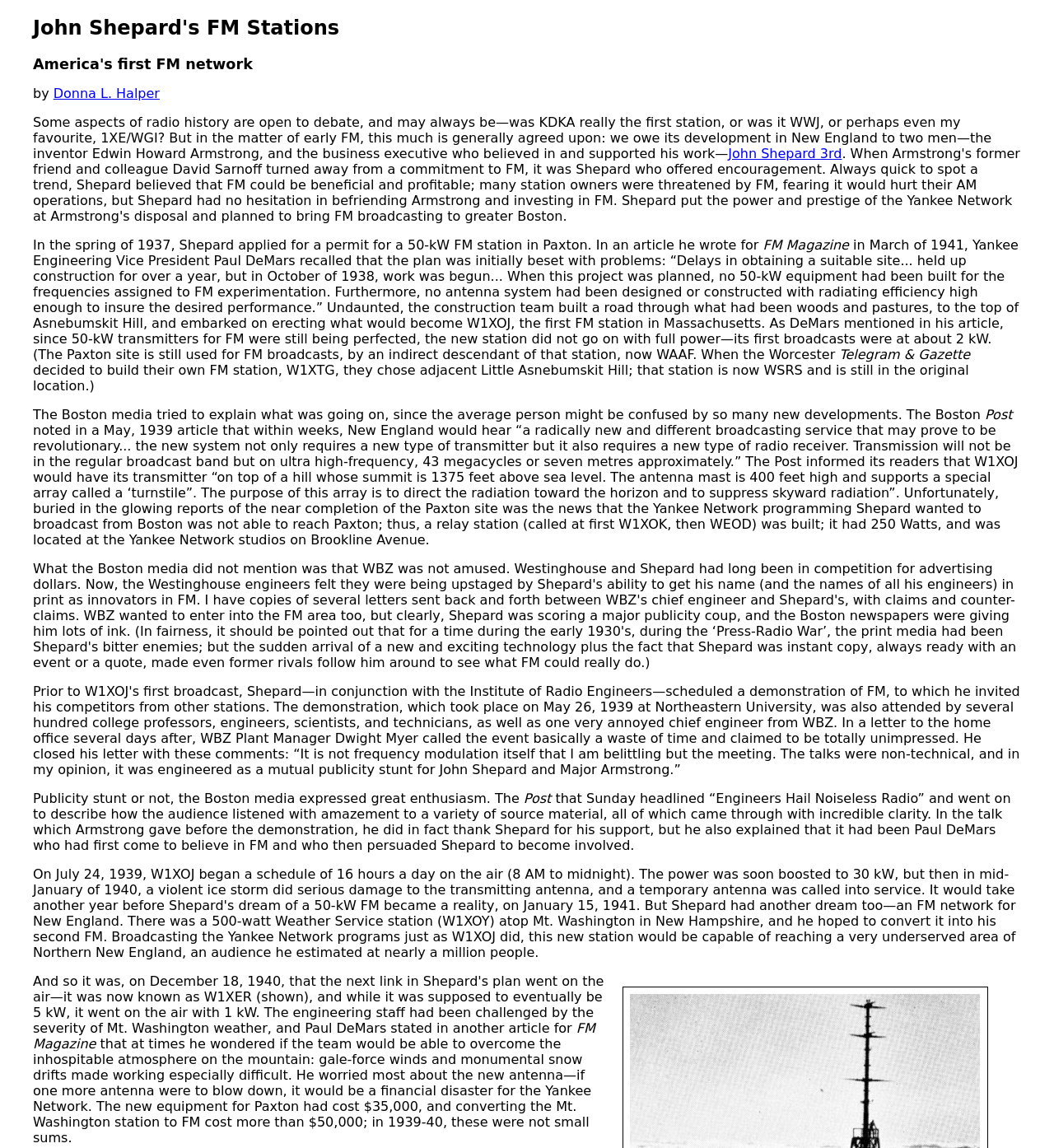Can you determine the main header of this webpage?

John Shepard's FM Stations